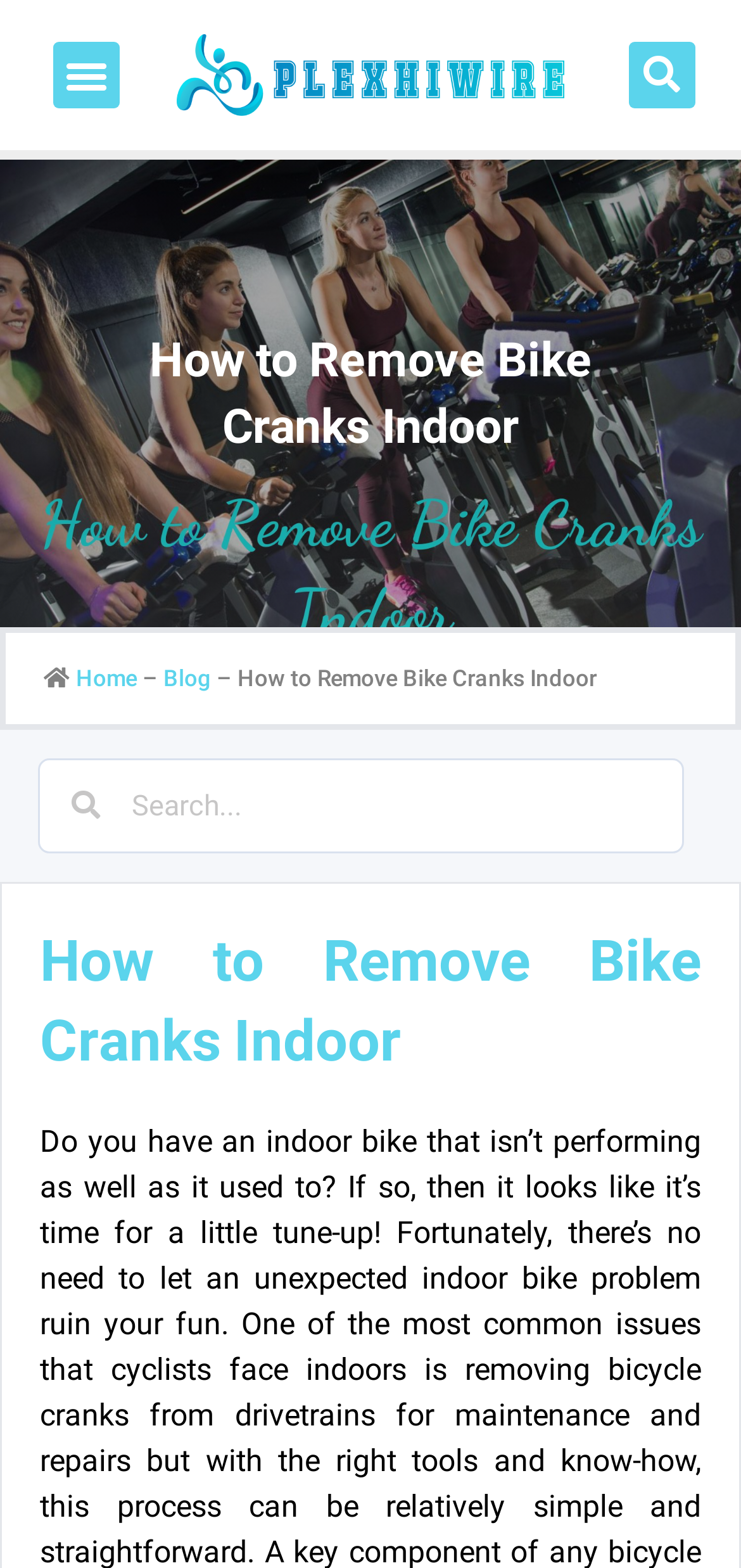What is the name of the website?
Utilize the information in the image to give a detailed answer to the question.

The image element with a bounding box of [0.238, 0.022, 0.762, 0.074] has an OCR text of 'Plexhiwire', which suggests that it is the website's logo or branding.